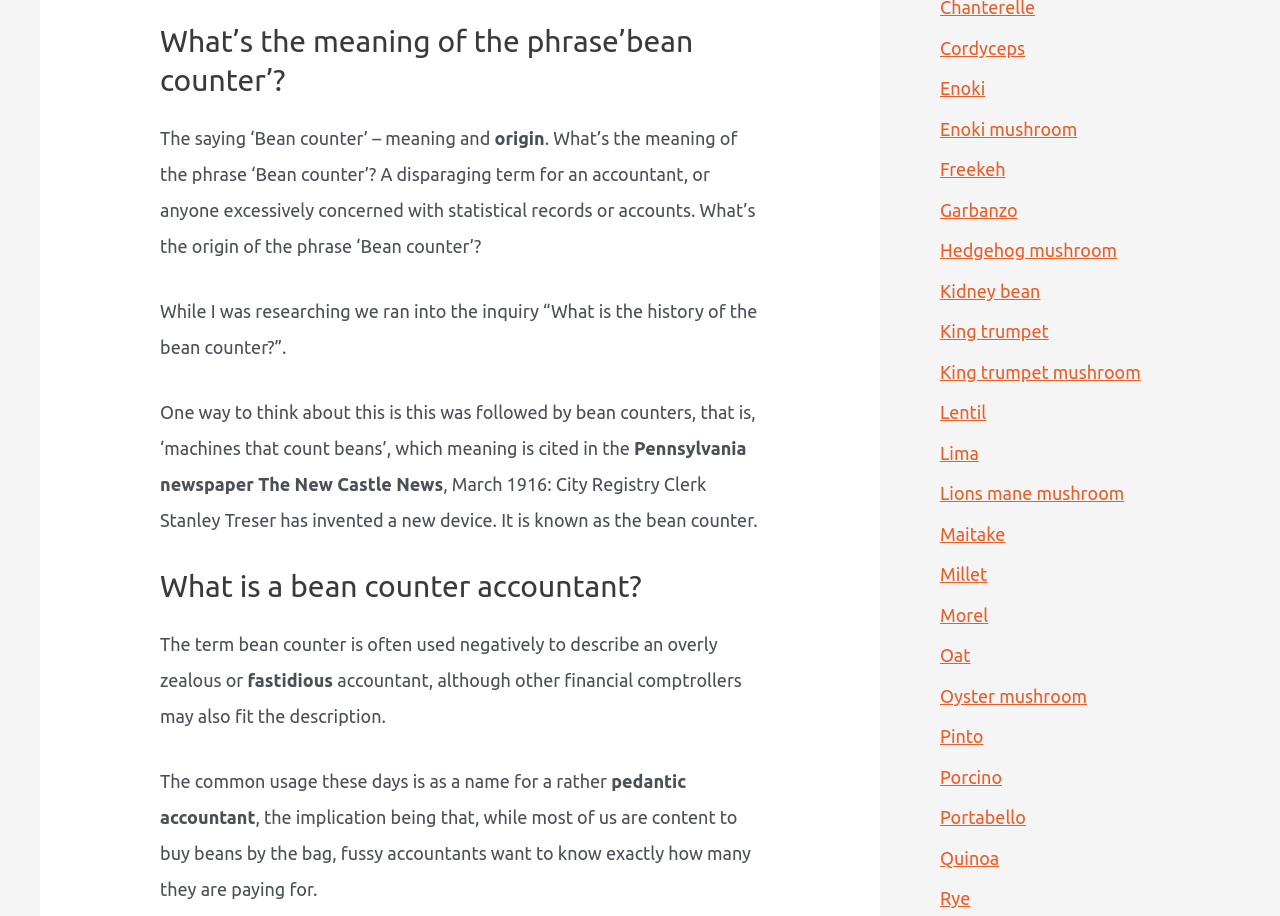Answer the question in a single word or phrase:
How many links are there on the webpage?

26